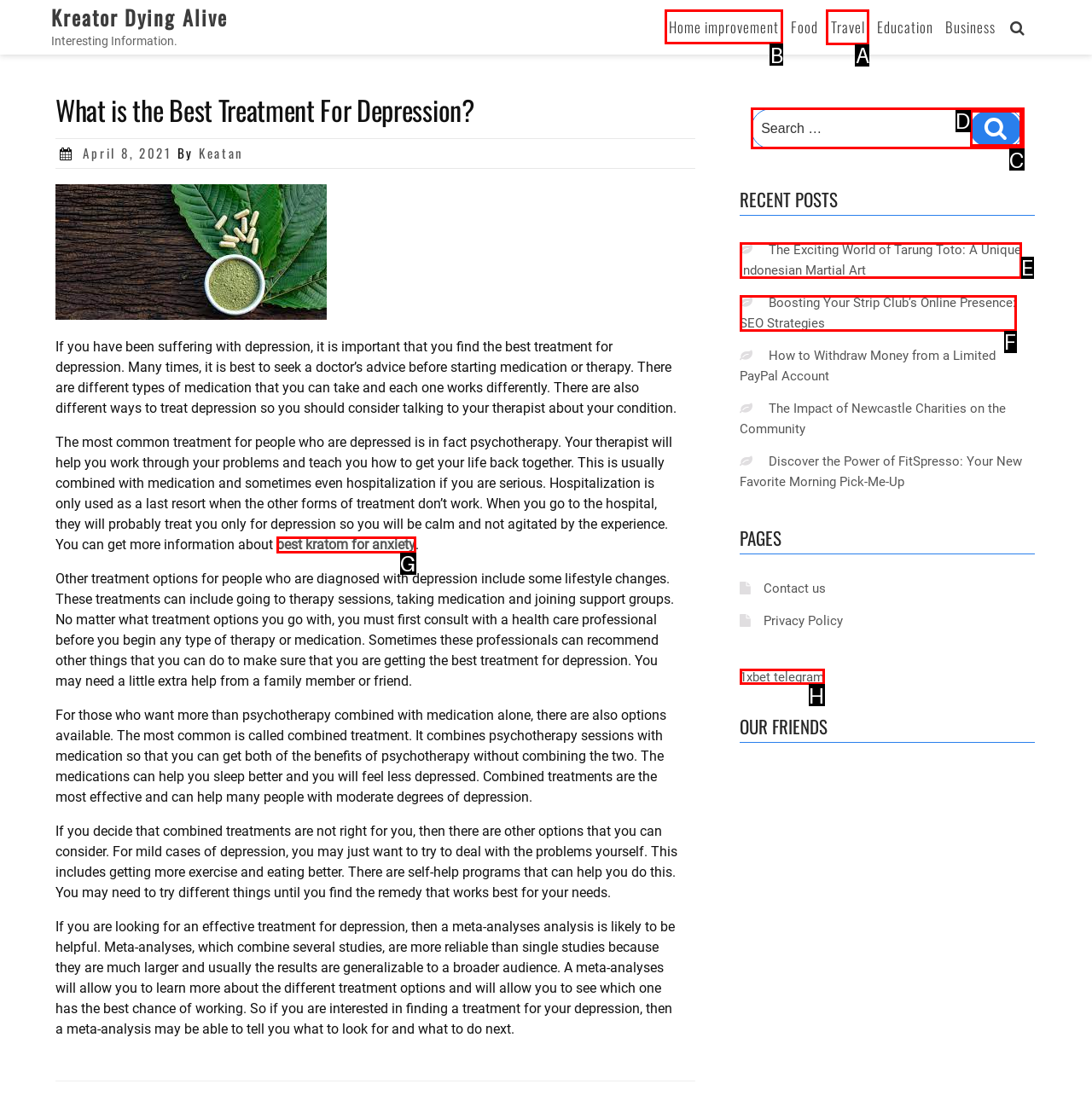Determine the right option to click to perform this task: Click on the 'Home improvement' link
Answer with the correct letter from the given choices directly.

B